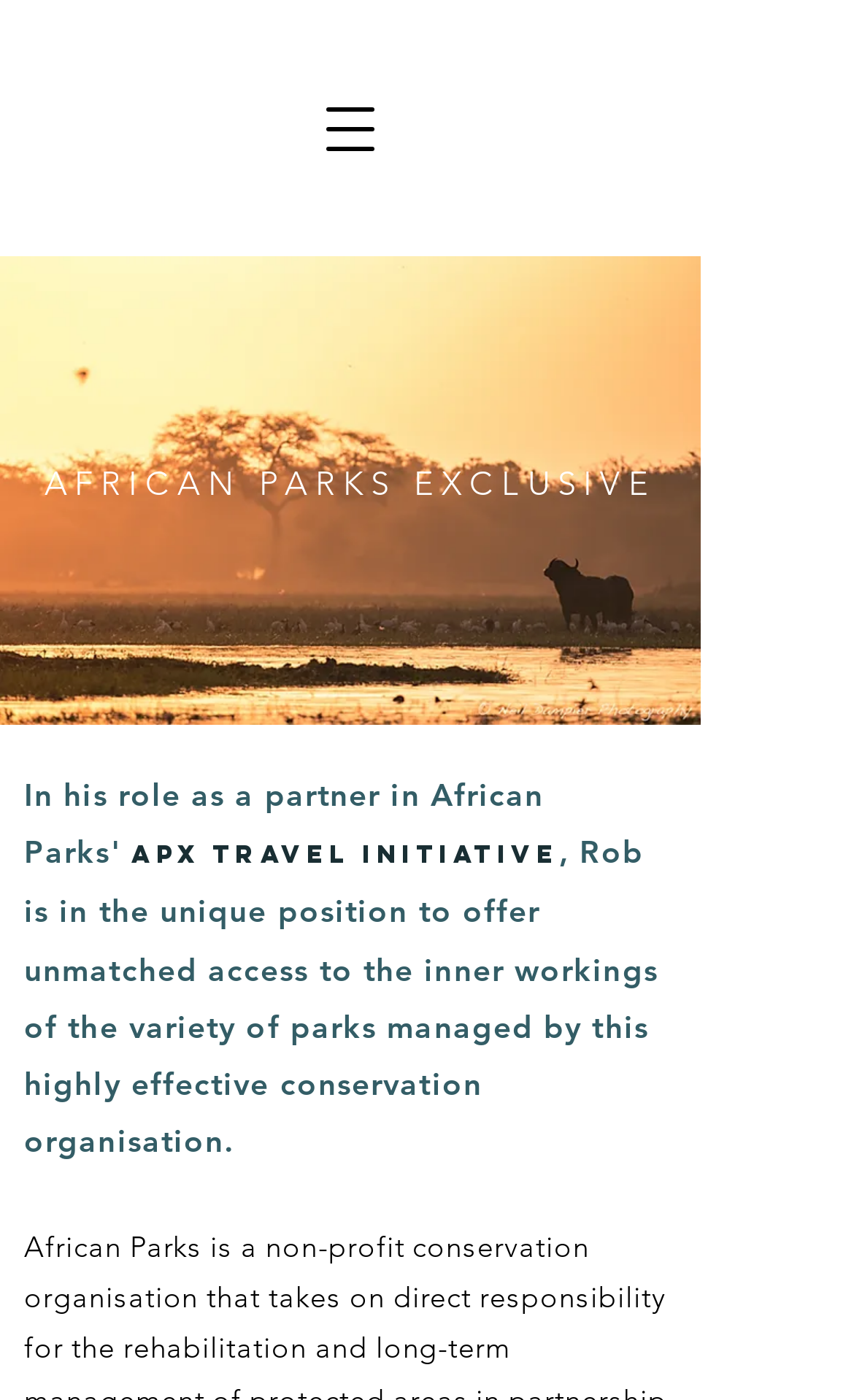From the element description APX Travel Initiative, predict the bounding box coordinates of the UI element. The coordinates must be specified in the format (top-left x, top-left y, bottom-right x, bottom-right y) and should be within the 0 to 1 range.

[0.154, 0.595, 0.655, 0.621]